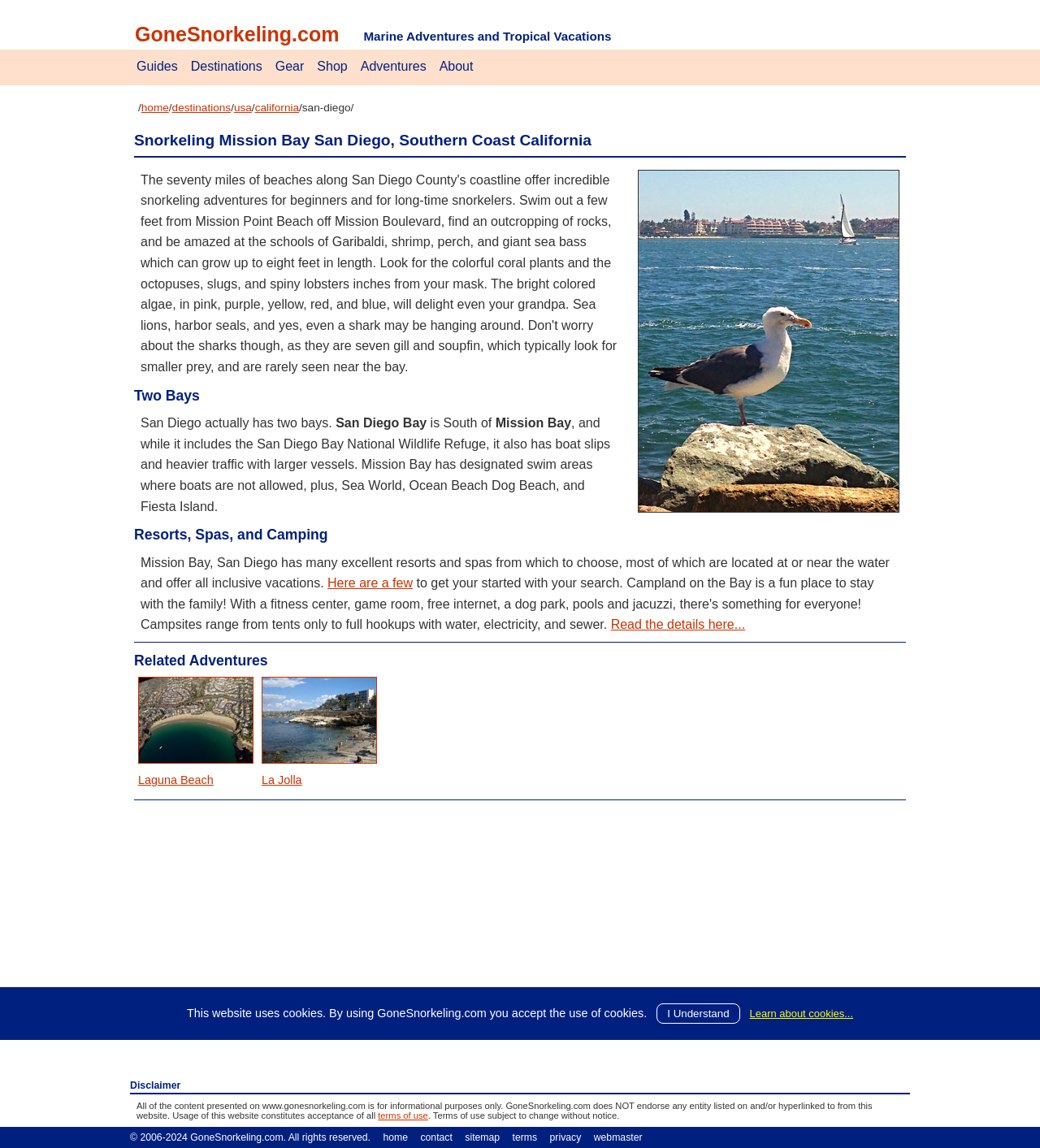With reference to the image, please provide a detailed answer to the following question: What is the location of La Jolla relative to Mission Bay?

The webpage does not provide explicit information about the location of La Jolla relative to Mission Bay, but it does mention La Jolla as a related adventure, suggesting that it may be nearby or in the same region.